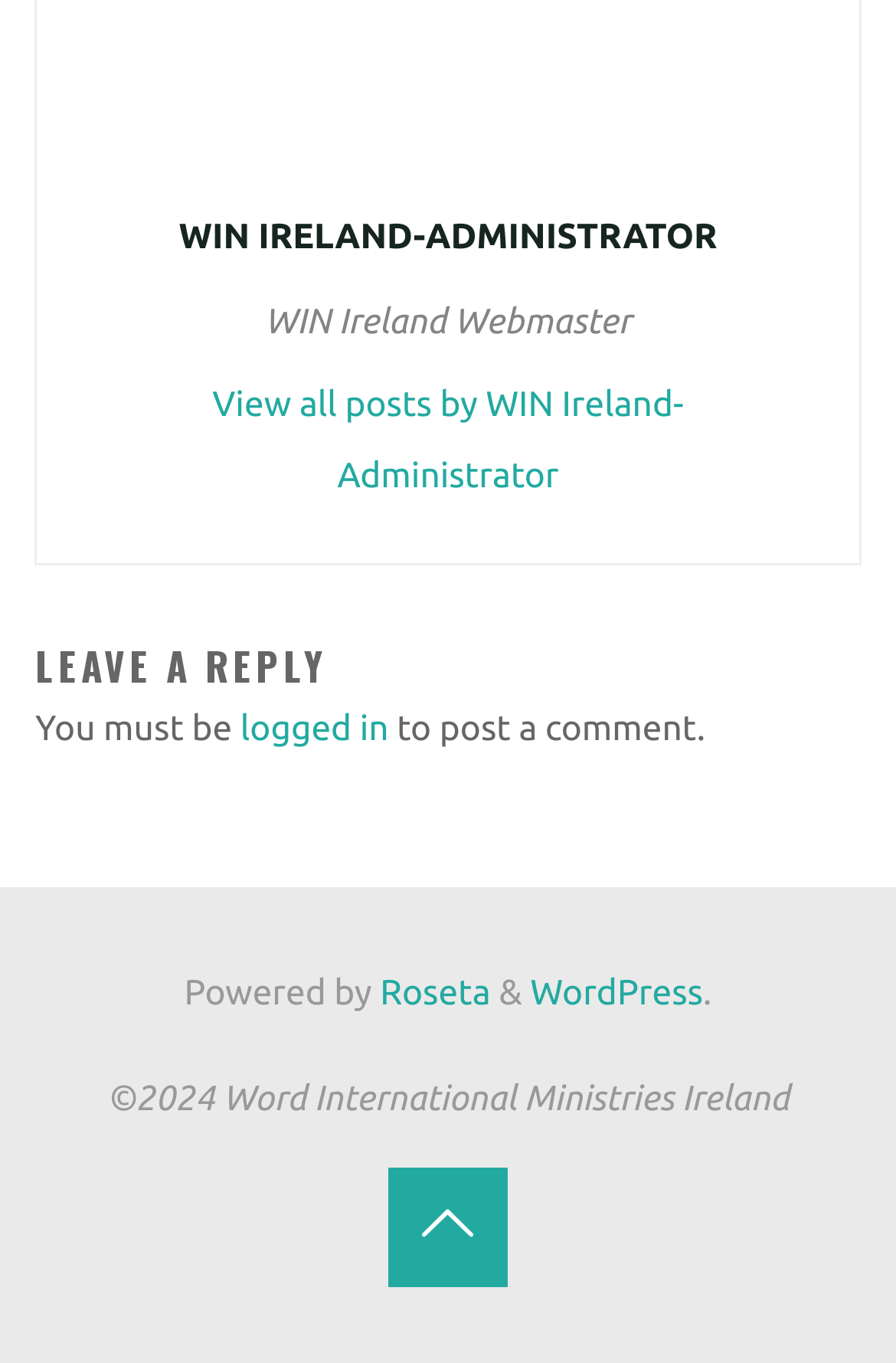Find the bounding box coordinates for the HTML element described in this sentence: "Back to Top". Provide the coordinates as four float numbers between 0 and 1, in the format [left, top, right, bottom].

[0.433, 0.857, 0.567, 0.945]